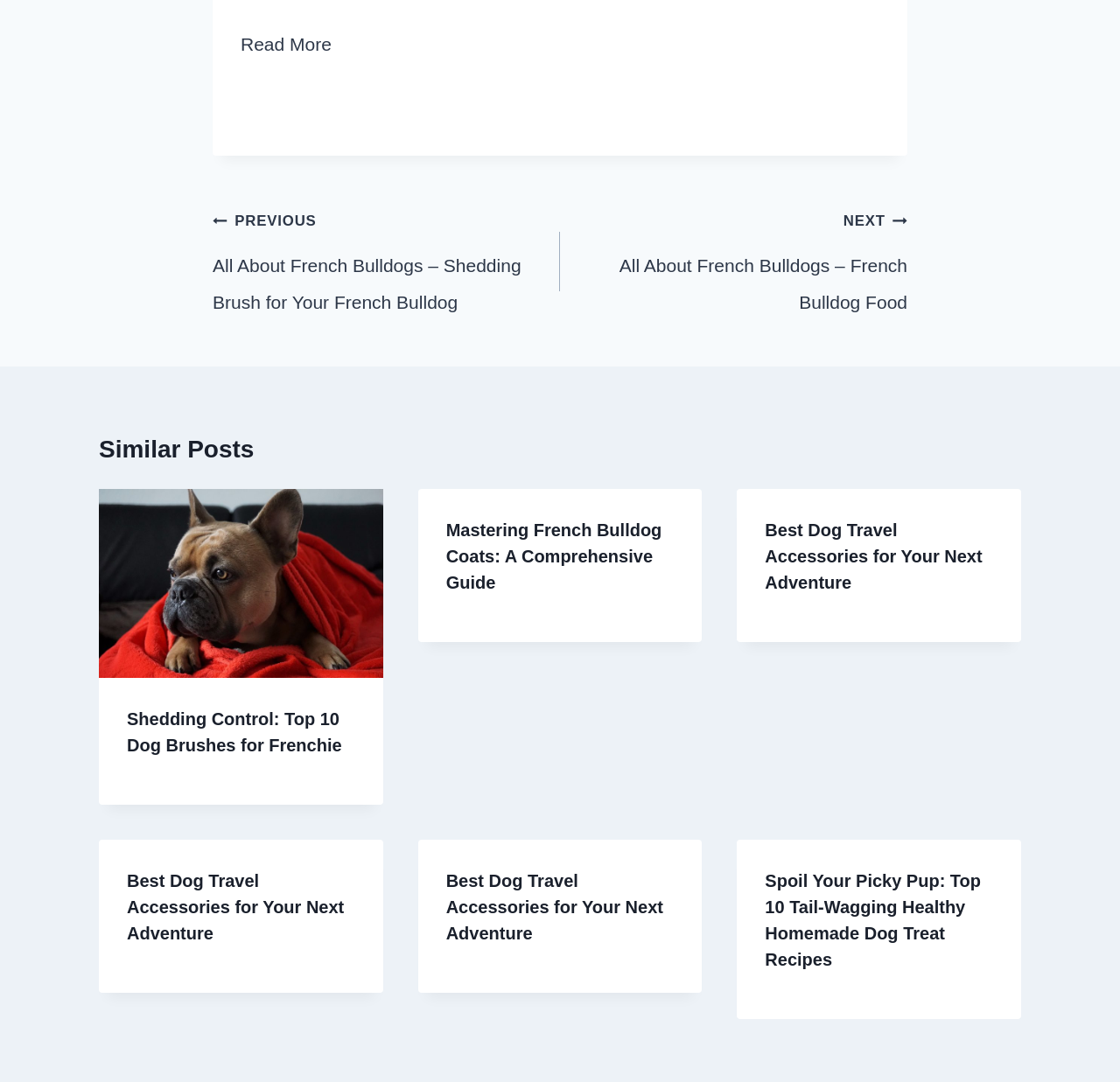Locate the bounding box coordinates of the clickable region necessary to complete the following instruction: "Click the 'Government of Nova Scotia' link". Provide the coordinates in the format of four float numbers between 0 and 1, i.e., [left, top, right, bottom].

None